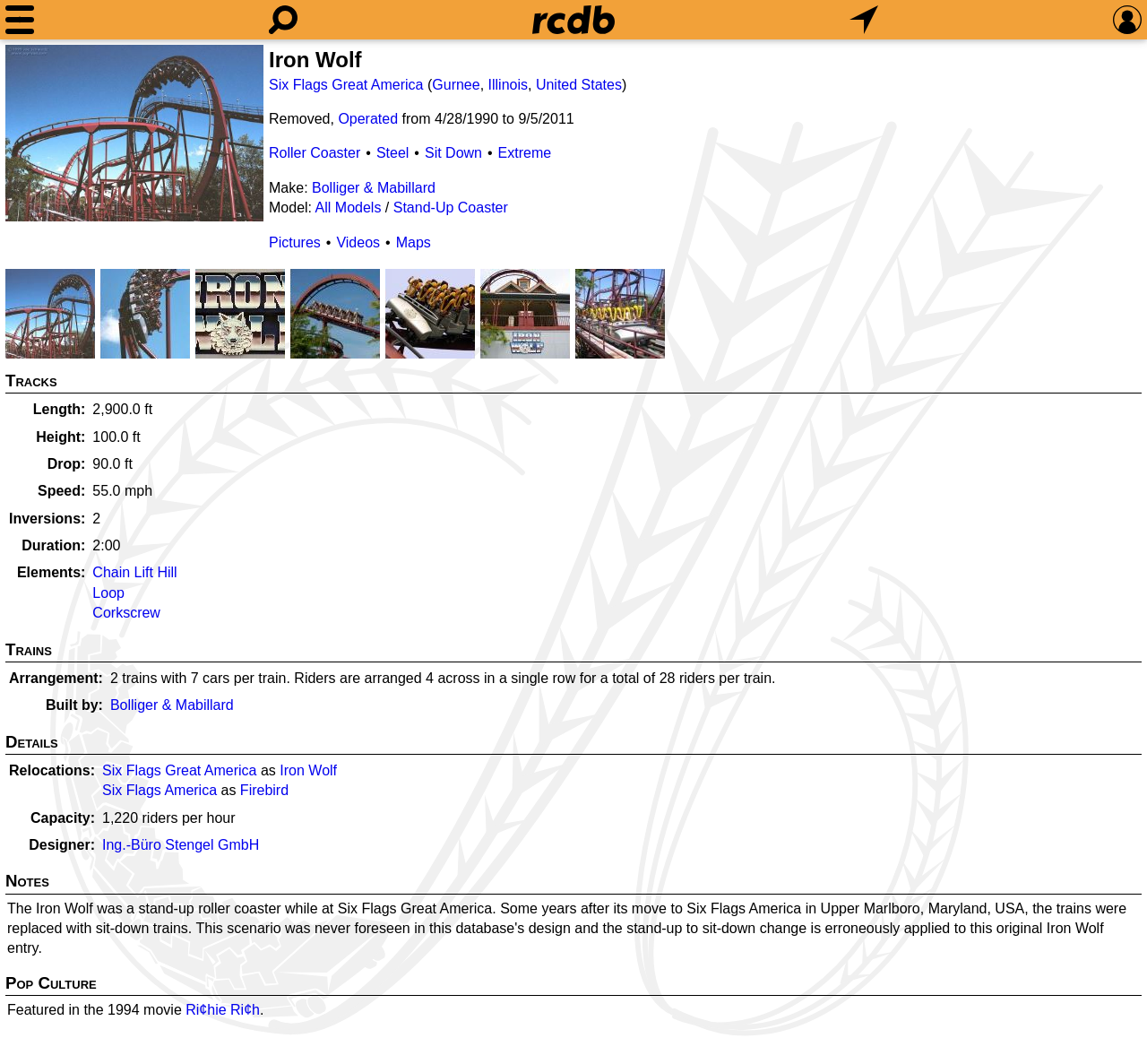Use a single word or phrase to answer this question: 
How many trains does the roller coaster have?

2